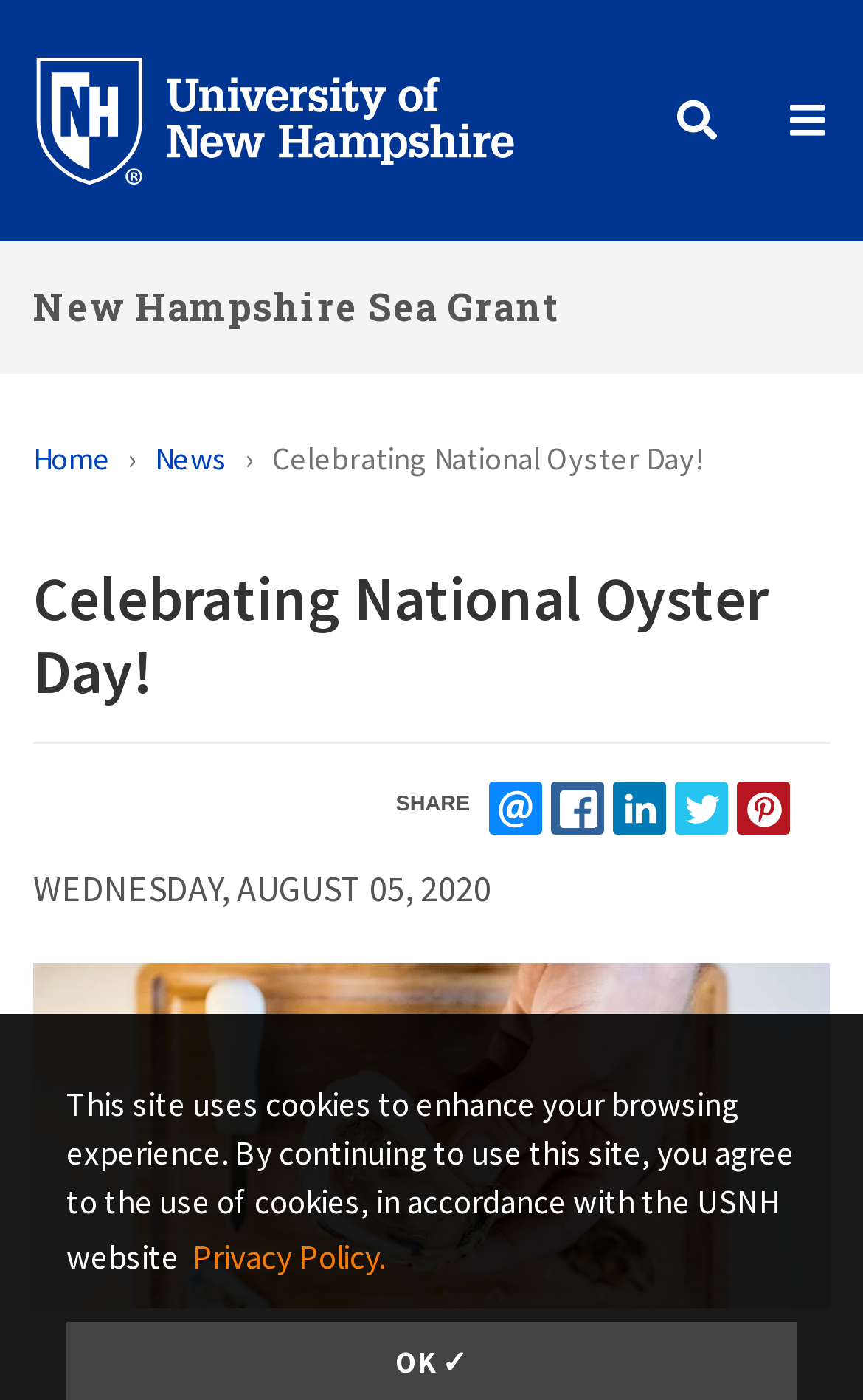Identify the bounding box for the UI element that is described as follows: "Fleet Systems".

None